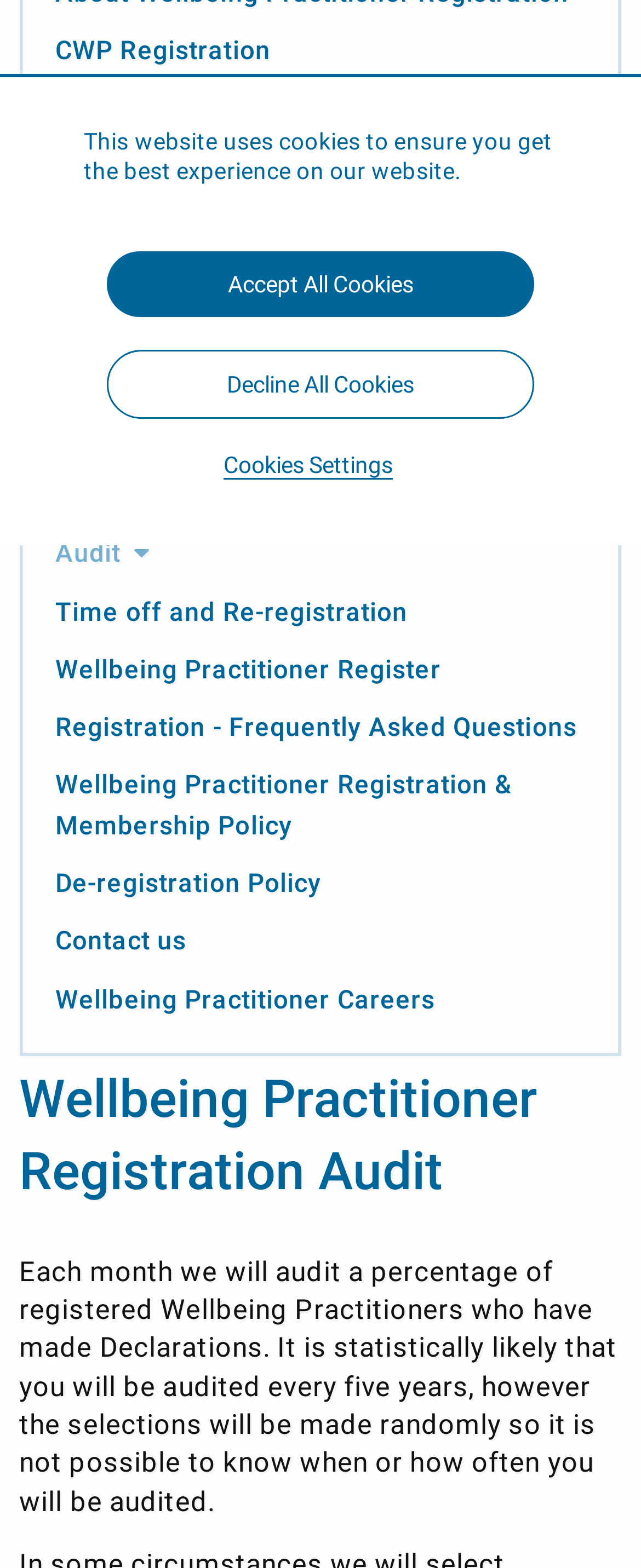Determine the bounding box coordinates for the UI element with the following description: "Application Progress and Outcomes". The coordinates should be four float numbers between 0 and 1, represented as [left, top, right, bottom].

[0.086, 0.233, 0.779, 0.252]